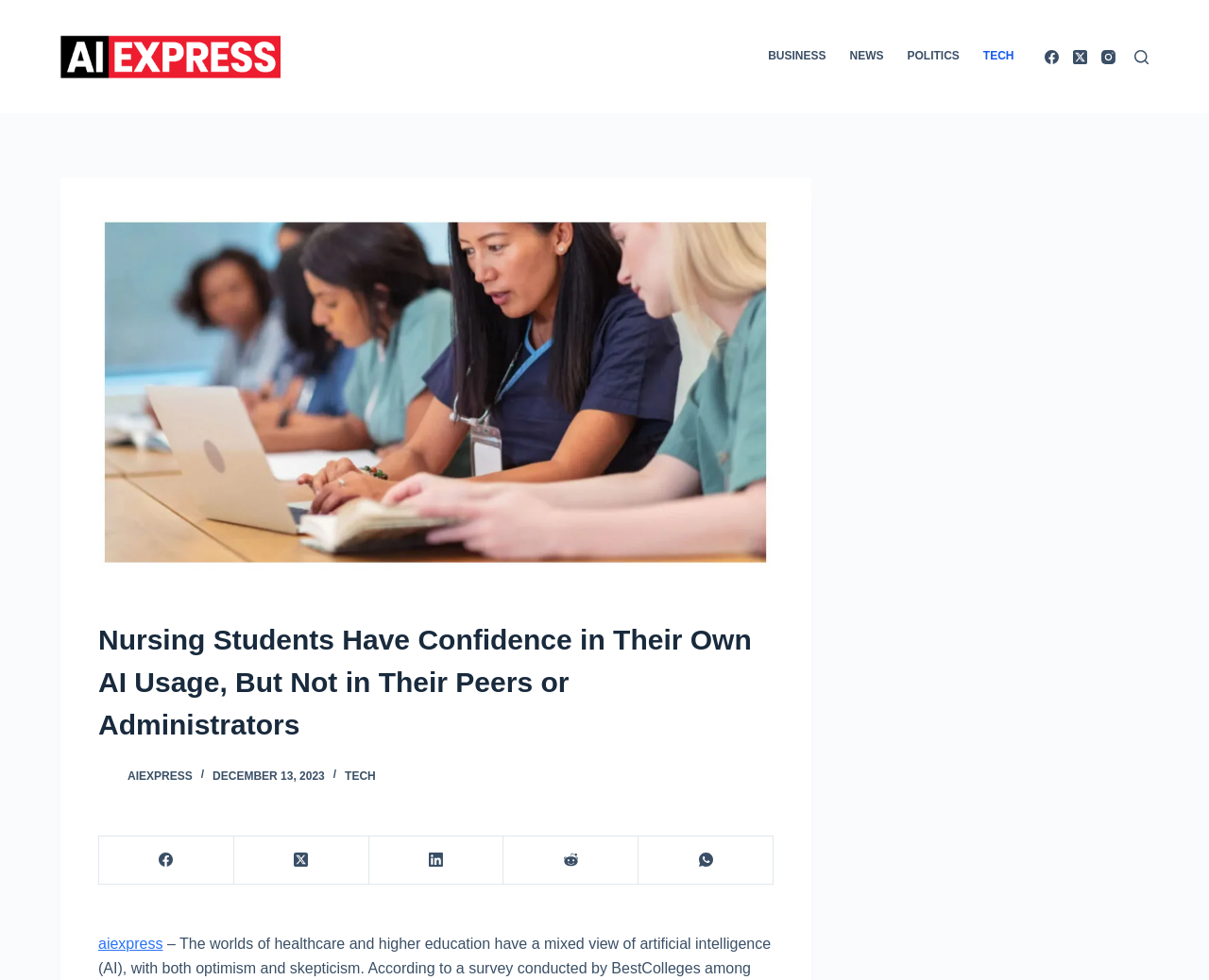Answer the question in one word or a short phrase:
What is the category of the current article?

TECH